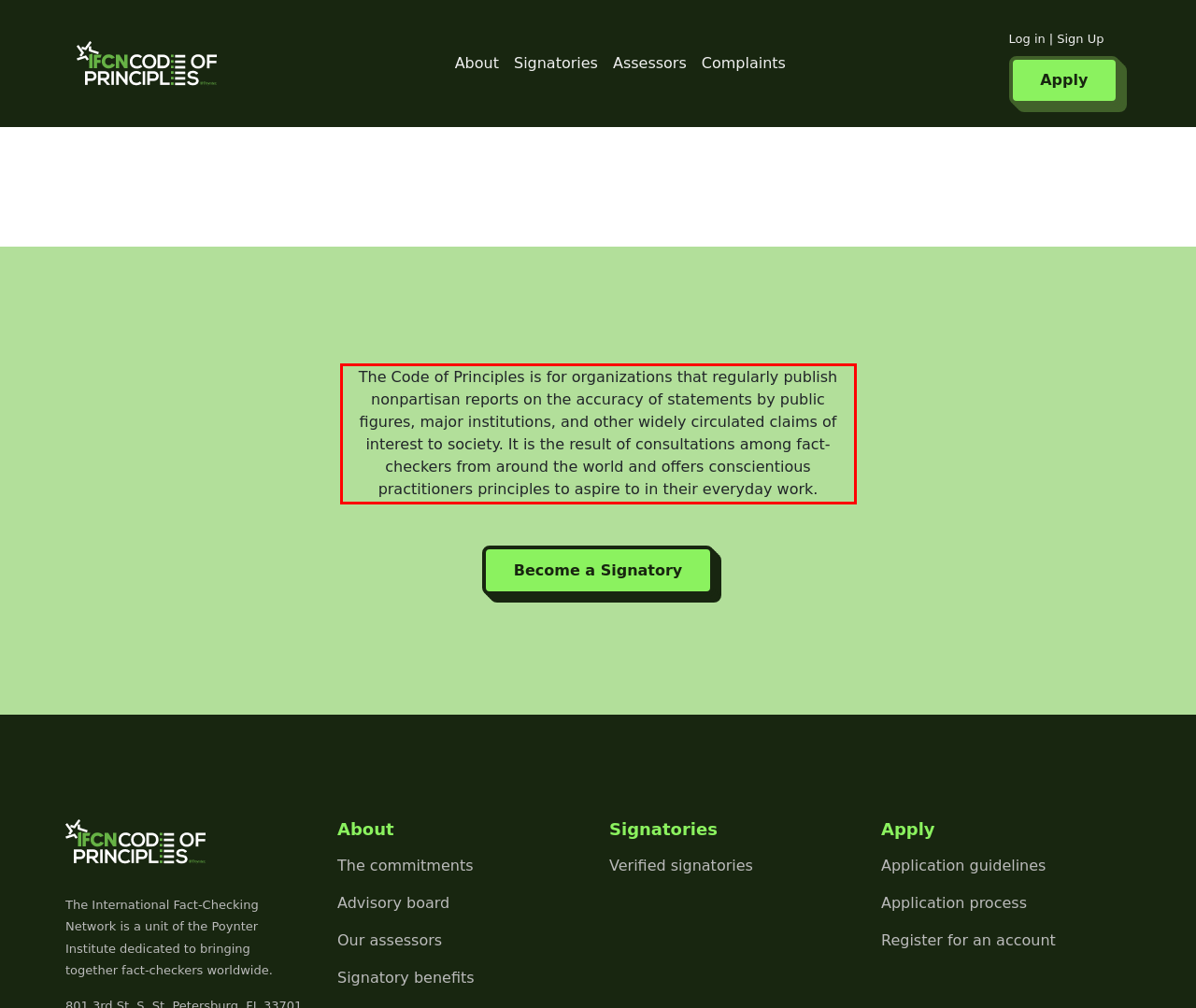Identify and transcribe the text content enclosed by the red bounding box in the given screenshot.

The Code of Principles is for organizations that regularly publish nonpartisan reports on the accuracy of statements by public figures, major institutions, and other widely circulated claims of interest to society. It is the result of consultations among fact-checkers from around the world and offers conscientious practitioners principles to aspire to in their everyday work.